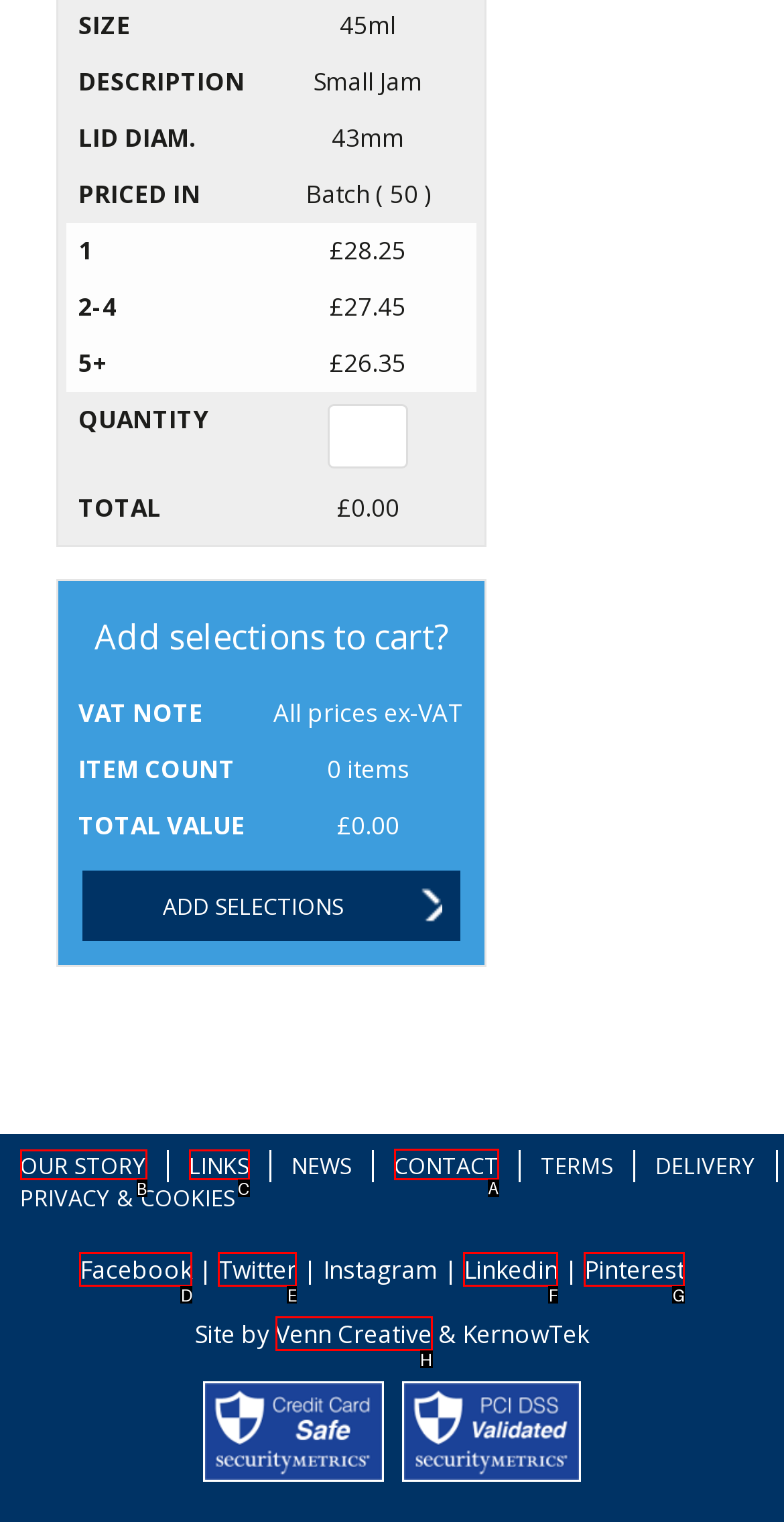Specify which HTML element I should click to complete this instruction: Contact us Answer with the letter of the relevant option.

A